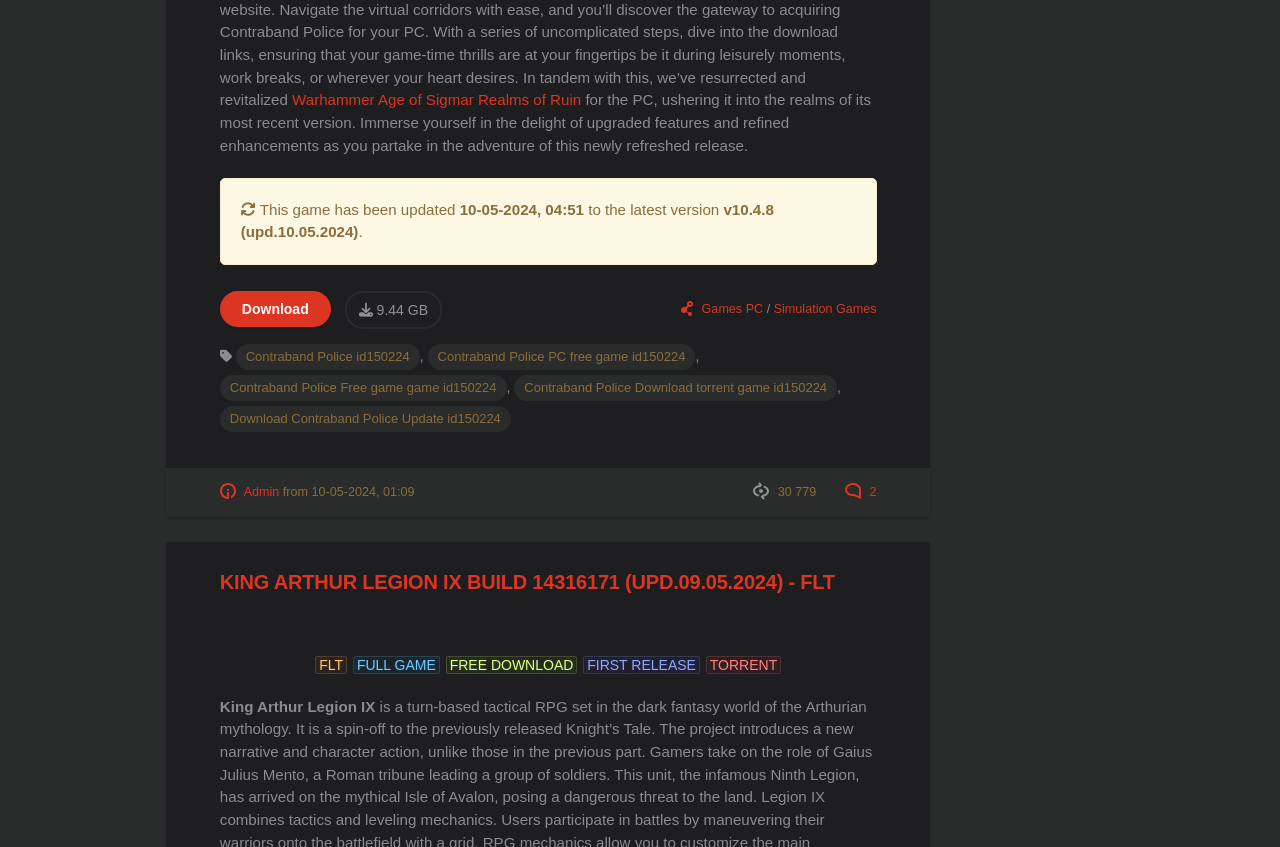Use a single word or phrase to respond to the question:
What is the file size of the game?

9.44 GB